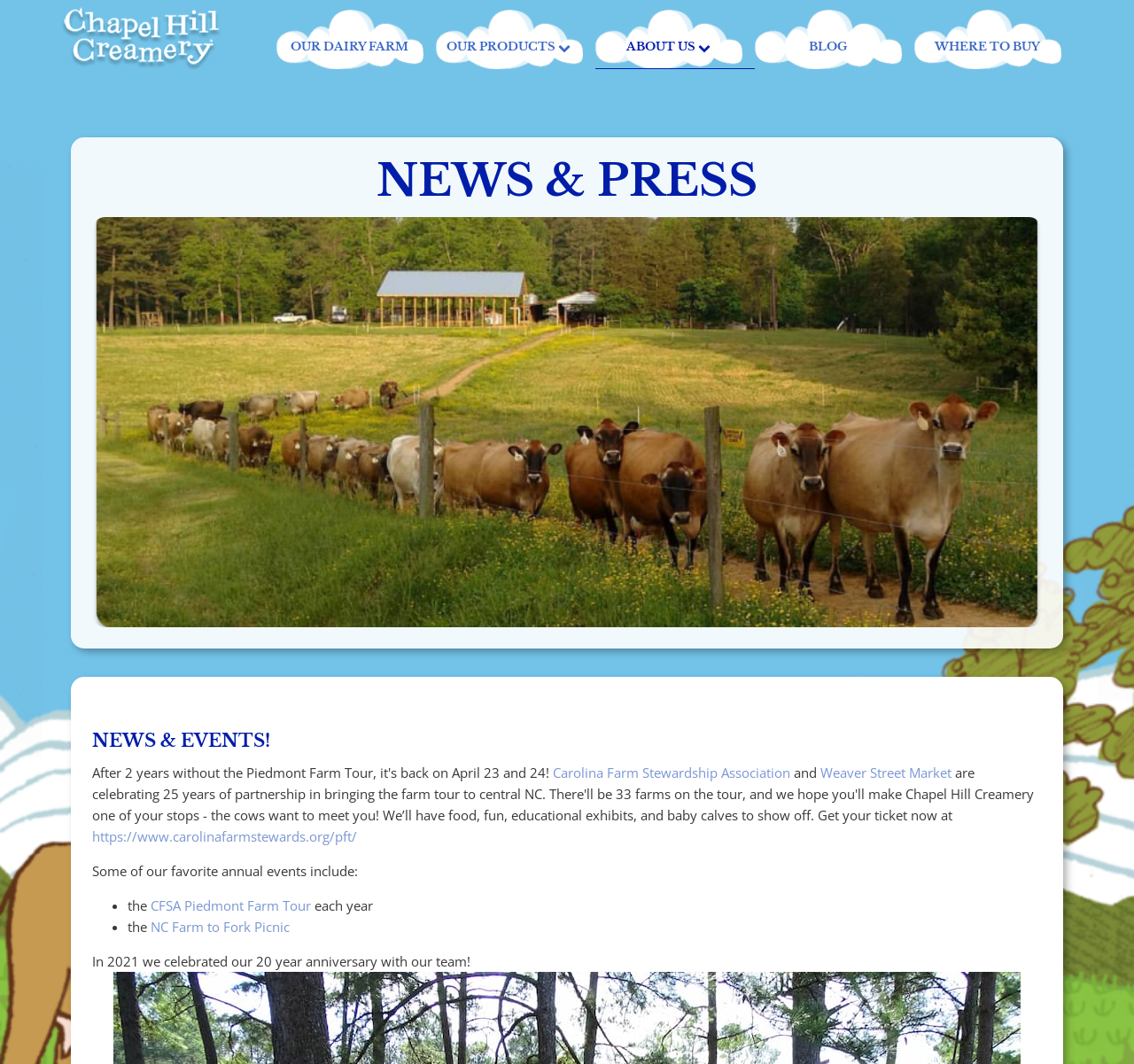Could you provide the bounding box coordinates for the portion of the screen to click to complete this instruction: "check out NC Farm to Fork Picnic"?

[0.133, 0.861, 0.255, 0.881]